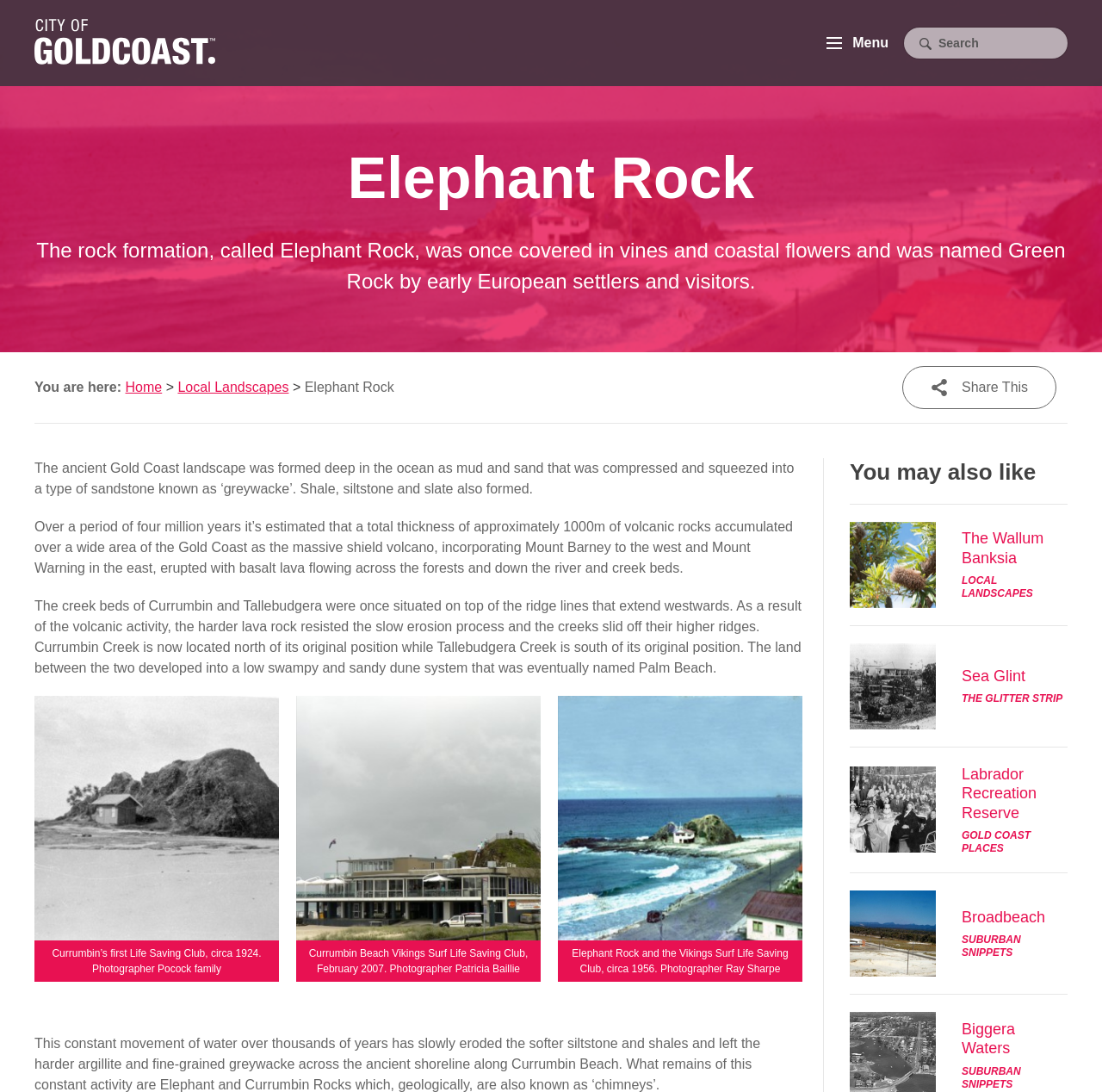What is the process that has shaped the ancient shoreline along Currumbin Beach?
Based on the image, provide your answer in one word or phrase.

erosion